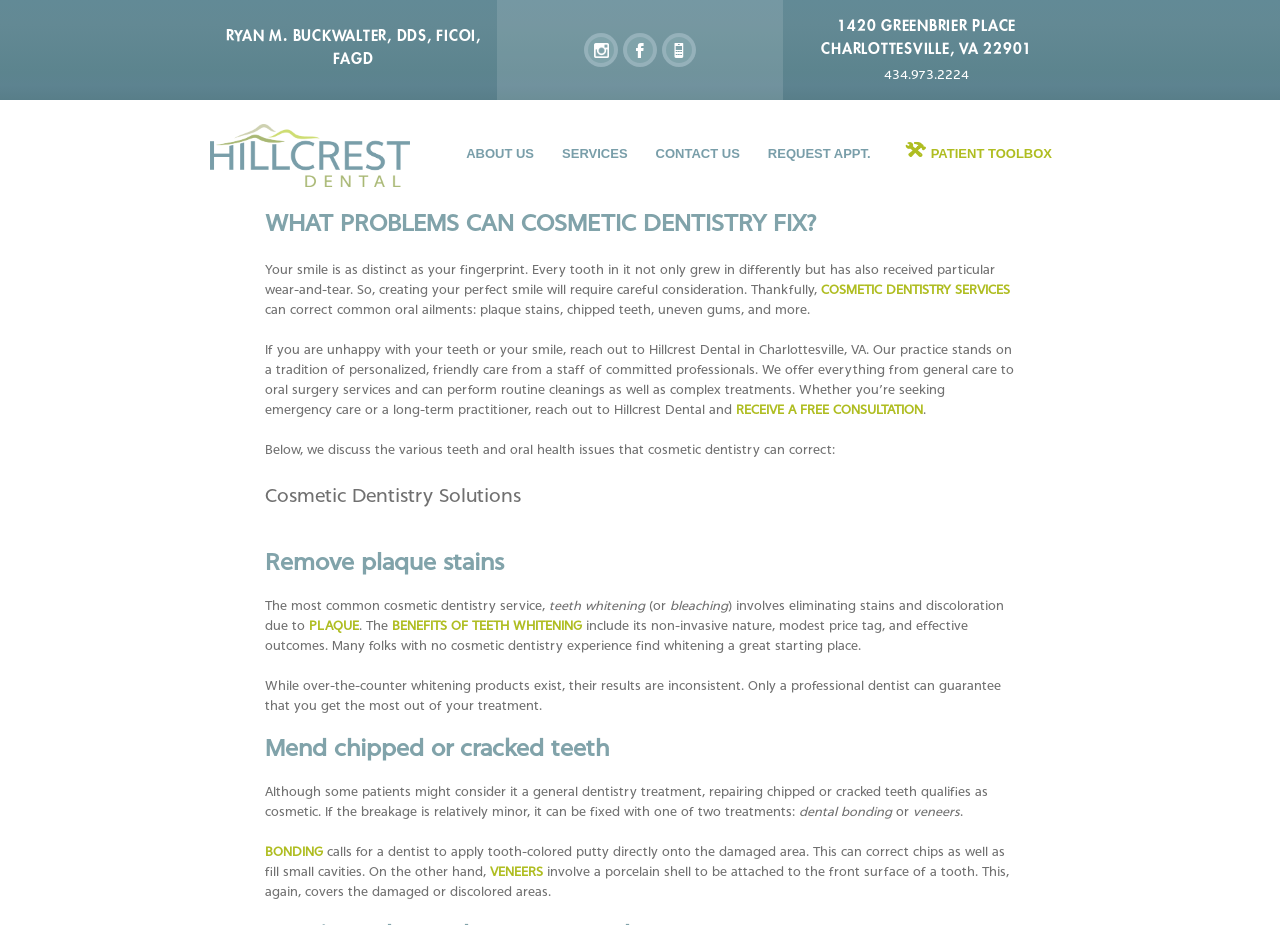What is the name of the dentist? Examine the screenshot and reply using just one word or a brief phrase.

RYAN M. BUCKWALTER, DDS, FICOI, FAGD